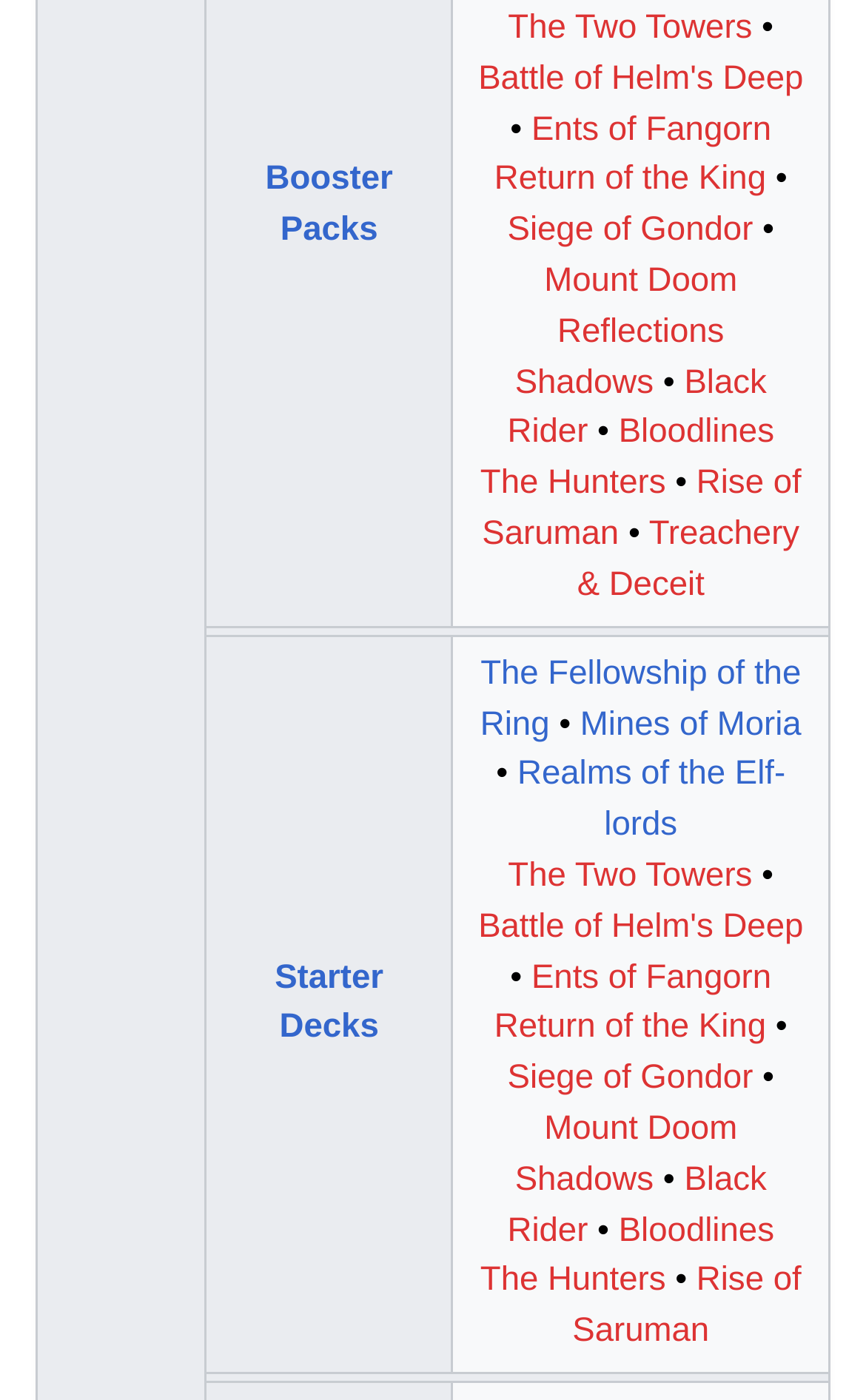How many starter decks are listed?
Based on the visual information, provide a detailed and comprehensive answer.

There is only one starter deck listed, which is 'Starter Decks' and it is a link element located in the gridcell with a bounding box of [0.523, 0.454, 0.957, 0.981].